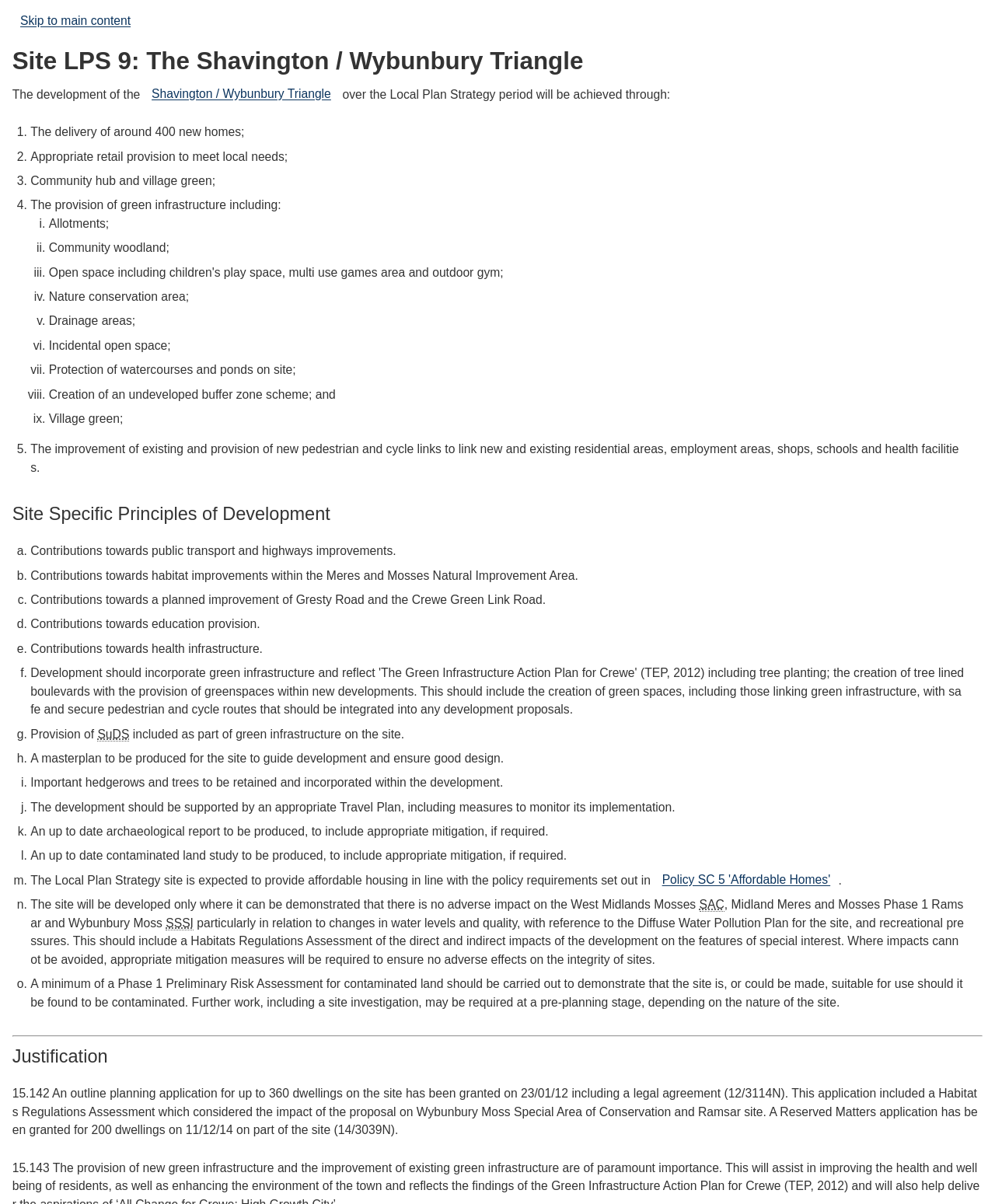What is the name of the site?
Based on the visual, give a brief answer using one word or a short phrase.

LPS 9 The Shavington / Wybunbury Triangle